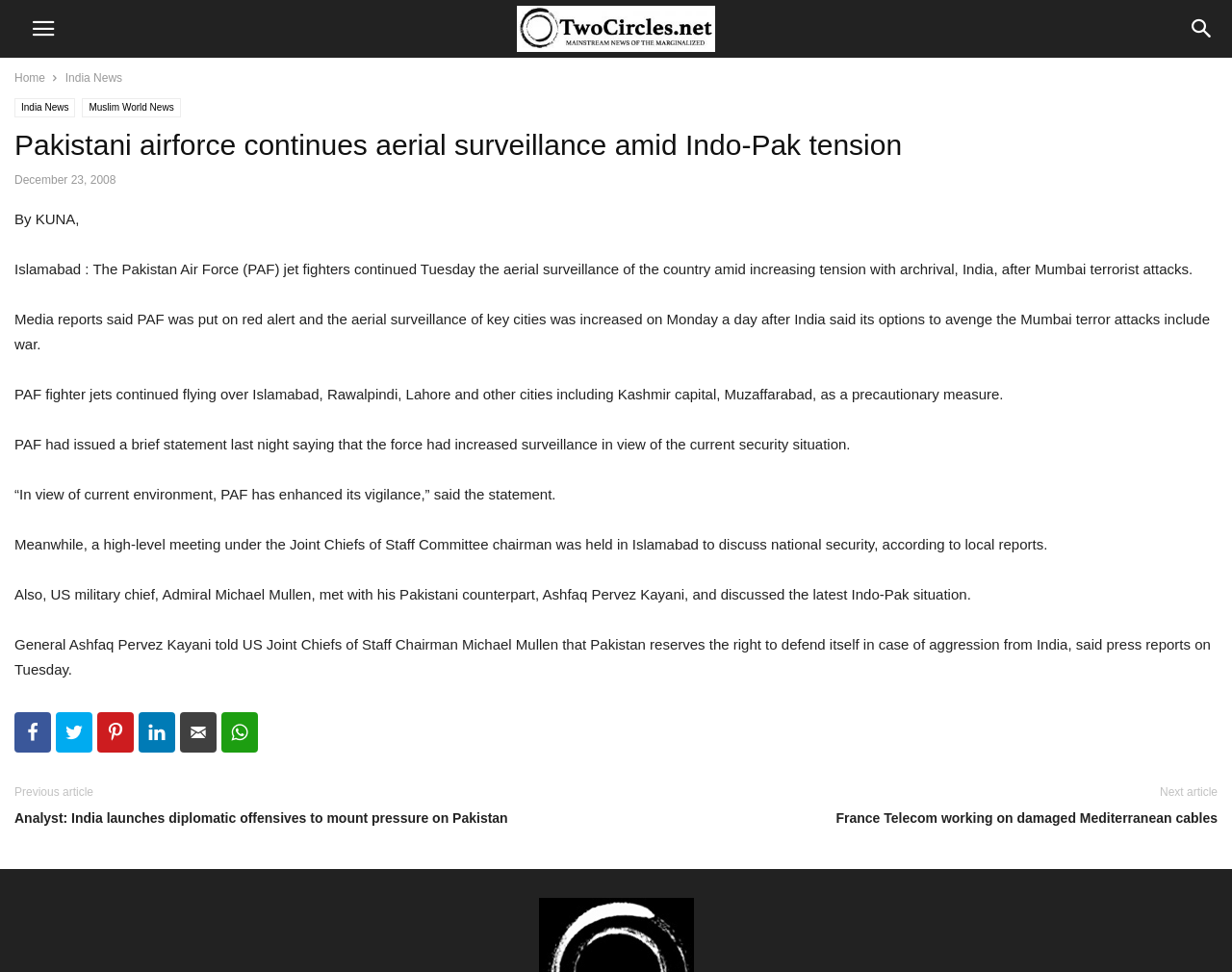Answer the question below in one word or phrase:
Where are the PAF fighter jets flying?

Islamabad, Rawalpindi, Lahore and other cities